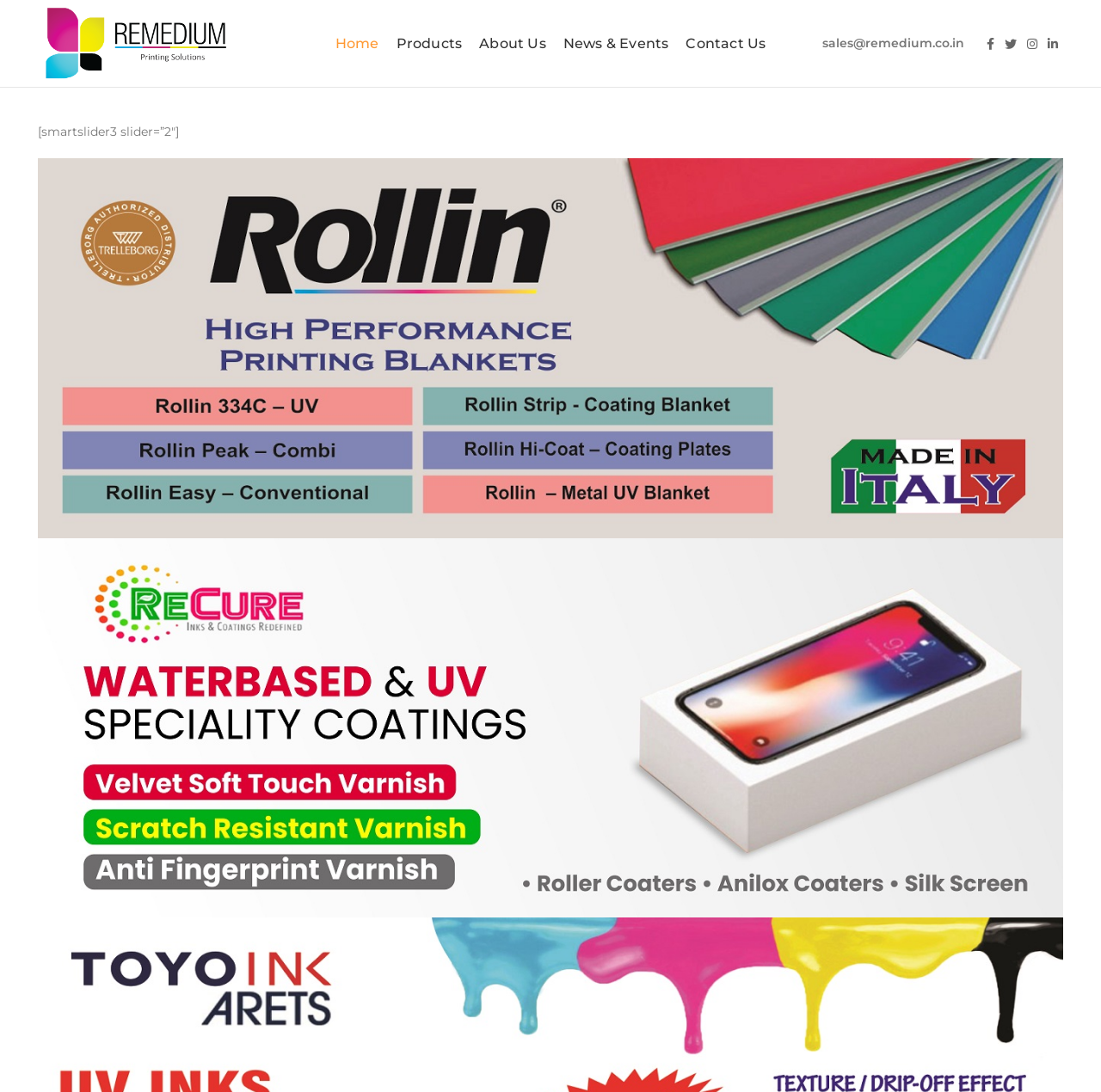Find the bounding box coordinates of the element to click in order to complete this instruction: "Open Facebook page". The bounding box coordinates must be four float numbers between 0 and 1, denoted as [left, top, right, bottom].

[0.891, 0.03, 0.908, 0.05]